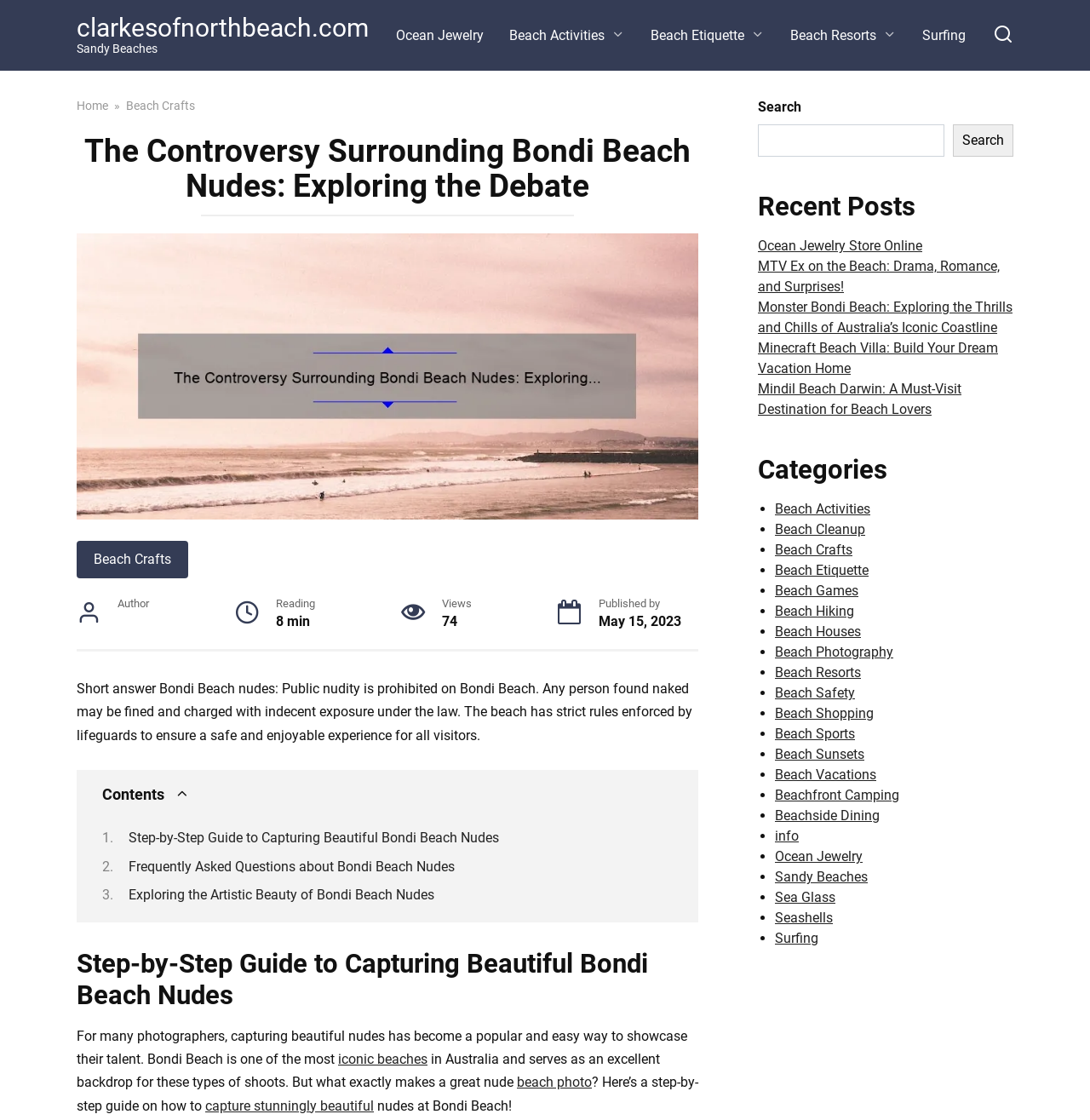Please identify the bounding box coordinates of the clickable region that I should interact with to perform the following instruction: "Share via Facebook". The coordinates should be expressed as four float numbers between 0 and 1, i.e., [left, top, right, bottom].

None